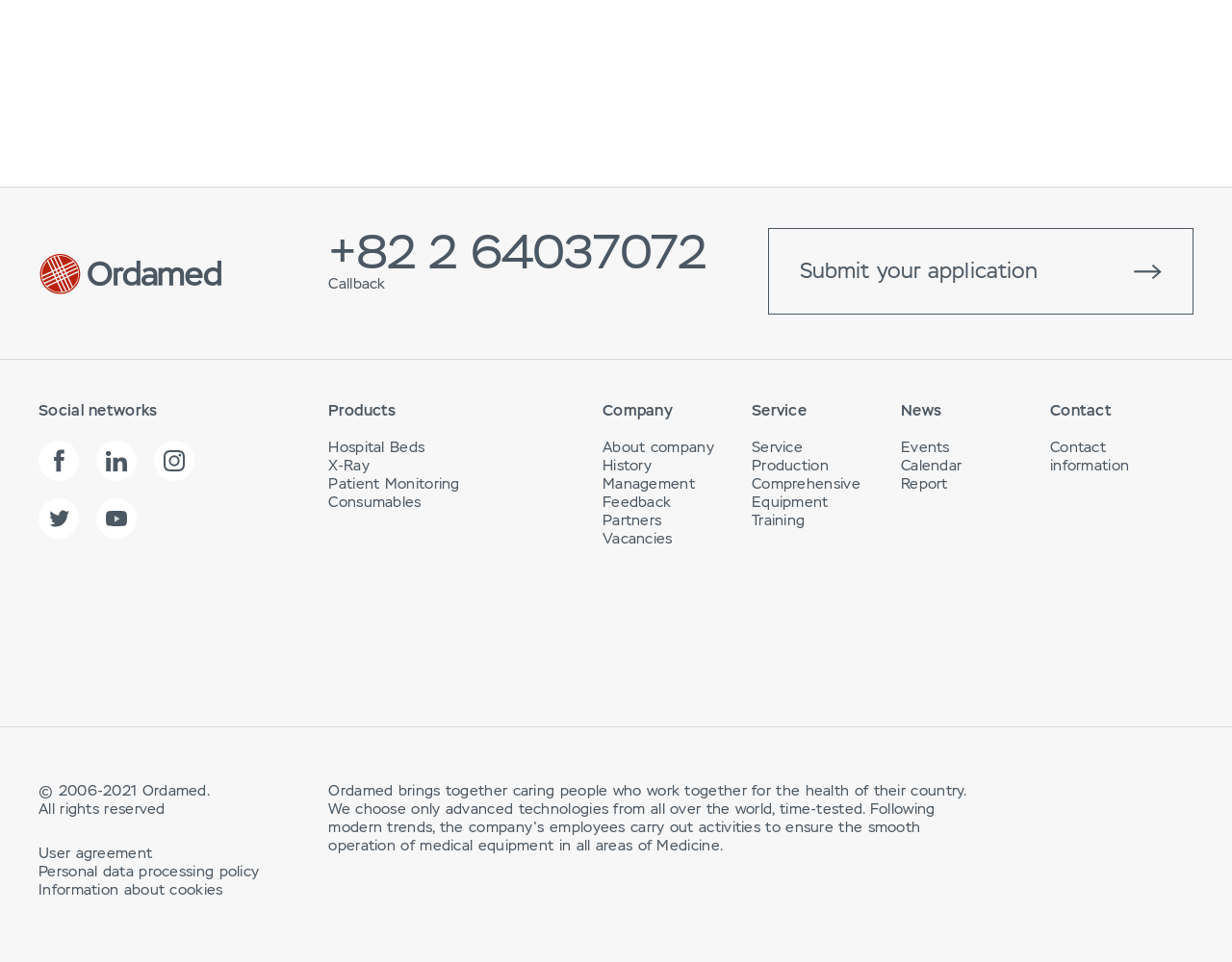Determine the bounding box coordinates of the section to be clicked to follow the instruction: "Search for a keyword". The coordinates should be given as four float numbers between 0 and 1, formatted as [left, top, right, bottom].

None